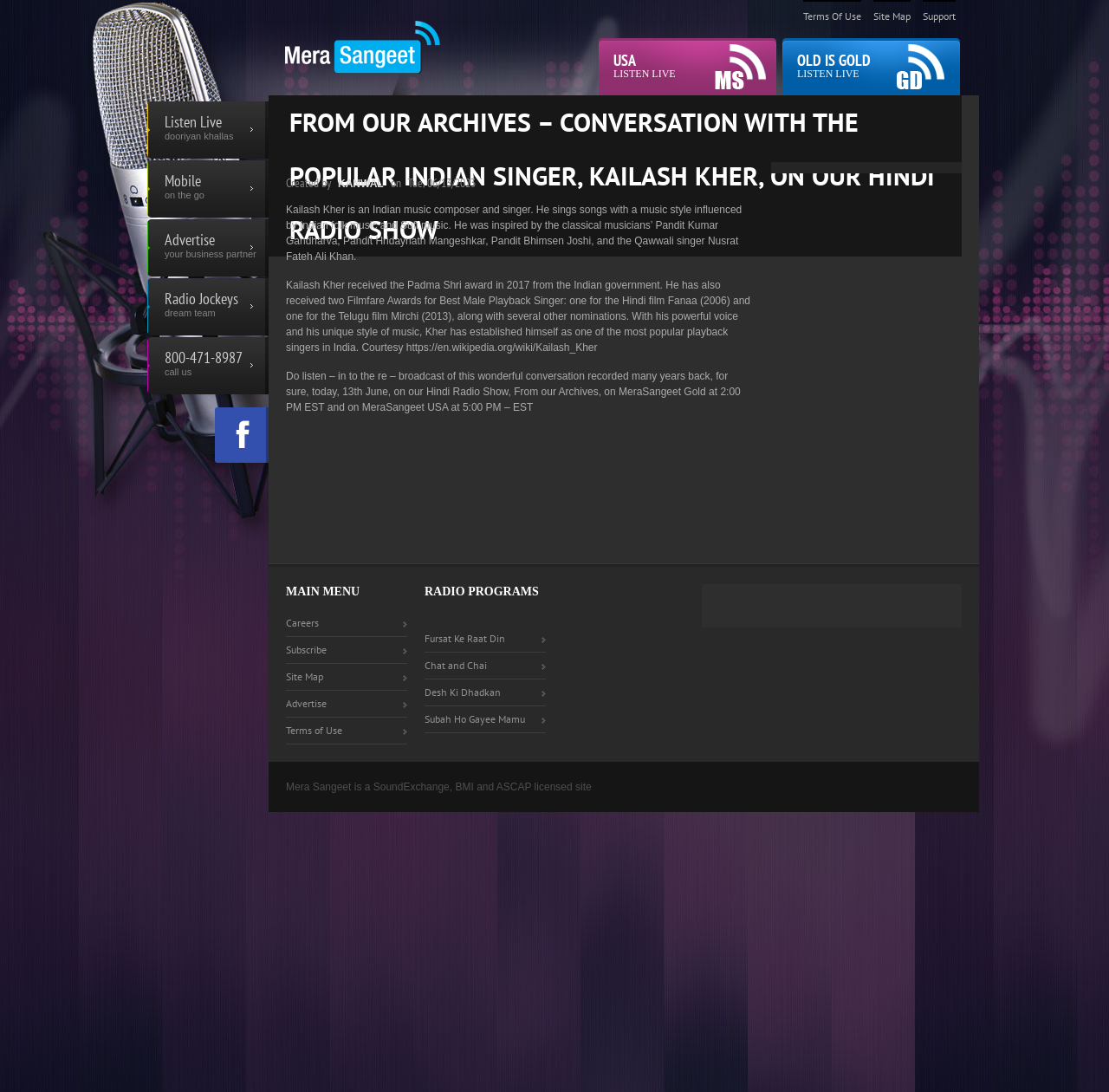Write an exhaustive caption that covers the webpage's main aspects.

This webpage is about a Hindi radio show, Mera Sangeet, featuring a conversation with the popular Indian singer, Kailash Kher. At the top of the page, there is a logo of Mera Sangeet, which is also a link, accompanied by an image. To the right of the logo, there are several links, including "Terms Of Use", "Site Map", and "Support".

Below the top section, there are three links with images: "OLD IS GOLD LISTEN LIVE Mera Sangeet Gold", "USA LISTEN LIVE Mera Sangeet USA", and "Listen Live dooriyan khallas". These links are positioned horizontally, with the first two links on the left and the third link on the right.

Underneath these links, there are several more links, including "Mobile on the go", "Advertise your business partner", "Radio Jockeys dream team", and "800-471-8987 call us". These links are arranged vertically, with the first link at the top and the last link at the bottom.

To the right of these links, there is a Facebook link, accompanied by an image. Above the Facebook link, there is a heading that reads "FROM OUR ARCHIVES – CONVERSATION WITH THE POPULAR INDIAN SINGER, KAILASH KHER, ON OUR HINDI RADIO SHOW".

Below the heading, there is an article section that contains a brief biography of Kailash Kher, describing his music style and achievements. The biography is divided into three paragraphs, with the first paragraph mentioning his music style, the second paragraph describing his awards, and the third paragraph inviting readers to listen to a rebroadcast of a conversation with Kailash Kher on Mera Sangeet Gold and Mera Sangeet USA.

At the bottom of the page, there is a section with several links, including "Careers", "Subscribe", "Site Map", "Advertise", and "Terms of Use". These links are arranged vertically, with the first link at the top and the last link at the bottom. To the right of these links, there is a section with links to various radio programs, including "Fursat Ke Raat Din", "Chat and Chai", "Desh Ki Dhadkan", and "Subah Ho Gayee Mamu". Finally, there is a statement at the bottom of the page indicating that Mera Sangeet is a SoundExchange, BMI, and ASCAP licensed site.